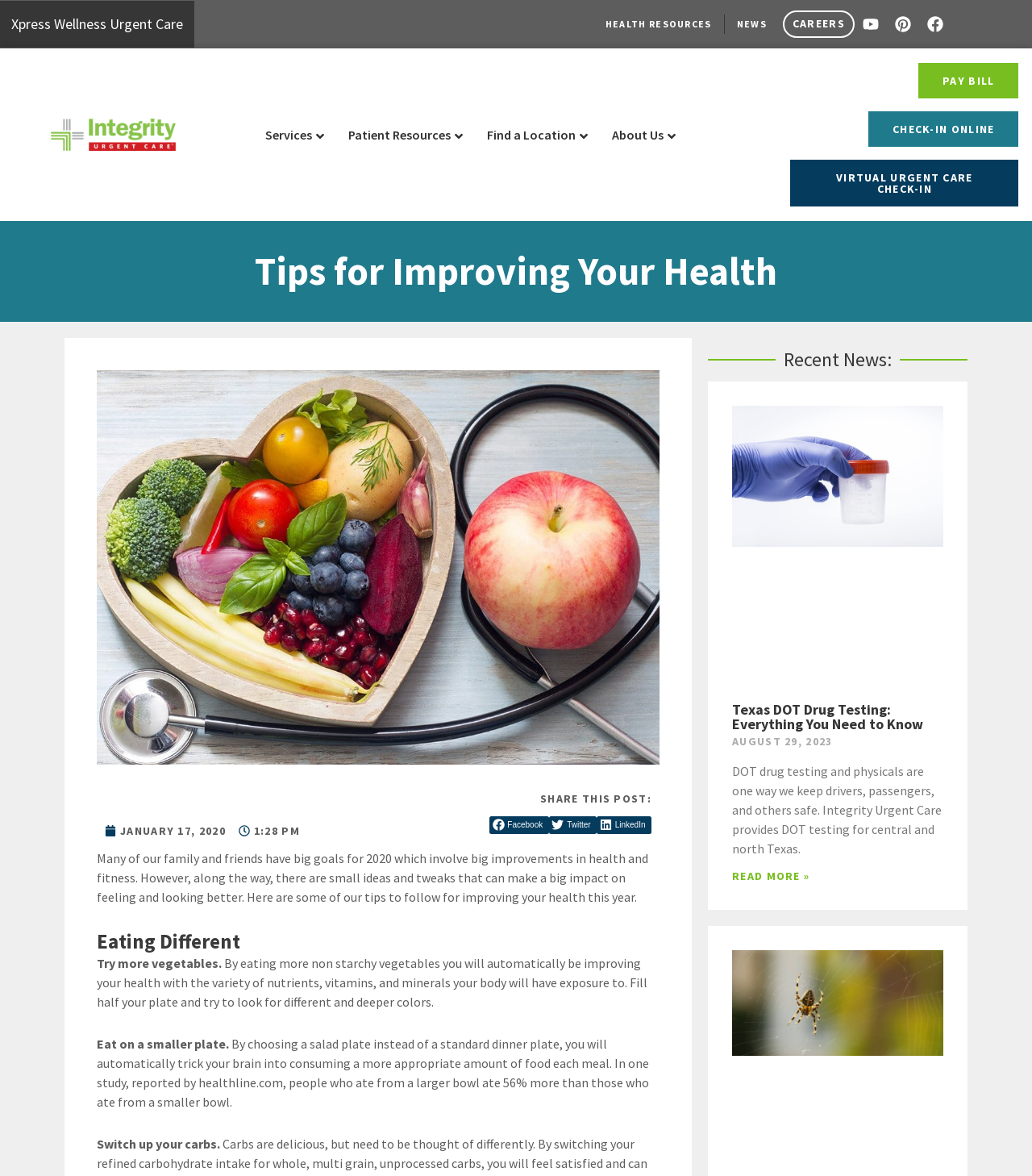Identify the bounding box coordinates of the clickable section necessary to follow the following instruction: "Check in online". The coordinates should be presented as four float numbers from 0 to 1, i.e., [left, top, right, bottom].

[0.841, 0.095, 0.987, 0.125]